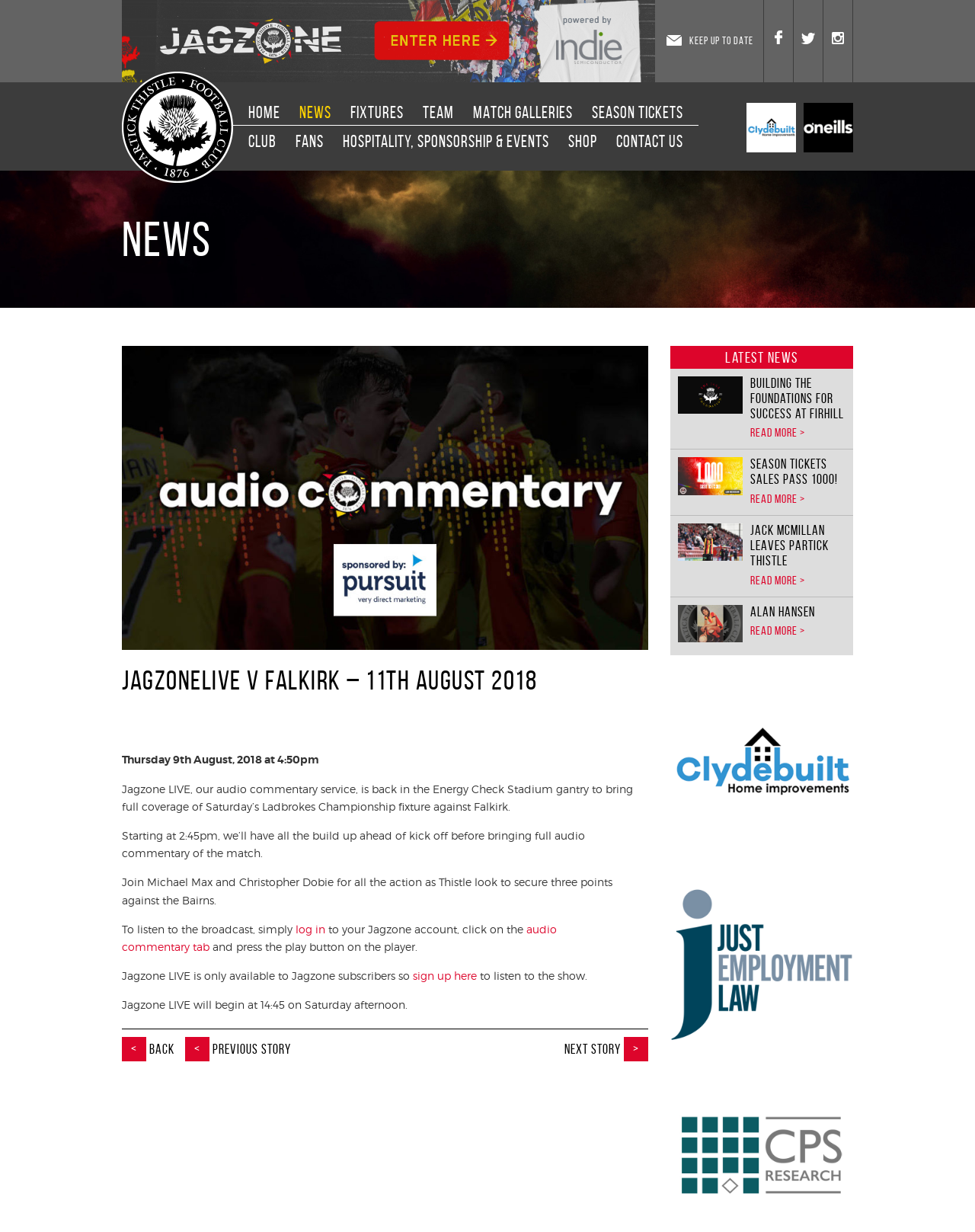Provide your answer in one word or a succinct phrase for the question: 
What is the name of the stadium?

Energy Check Stadium